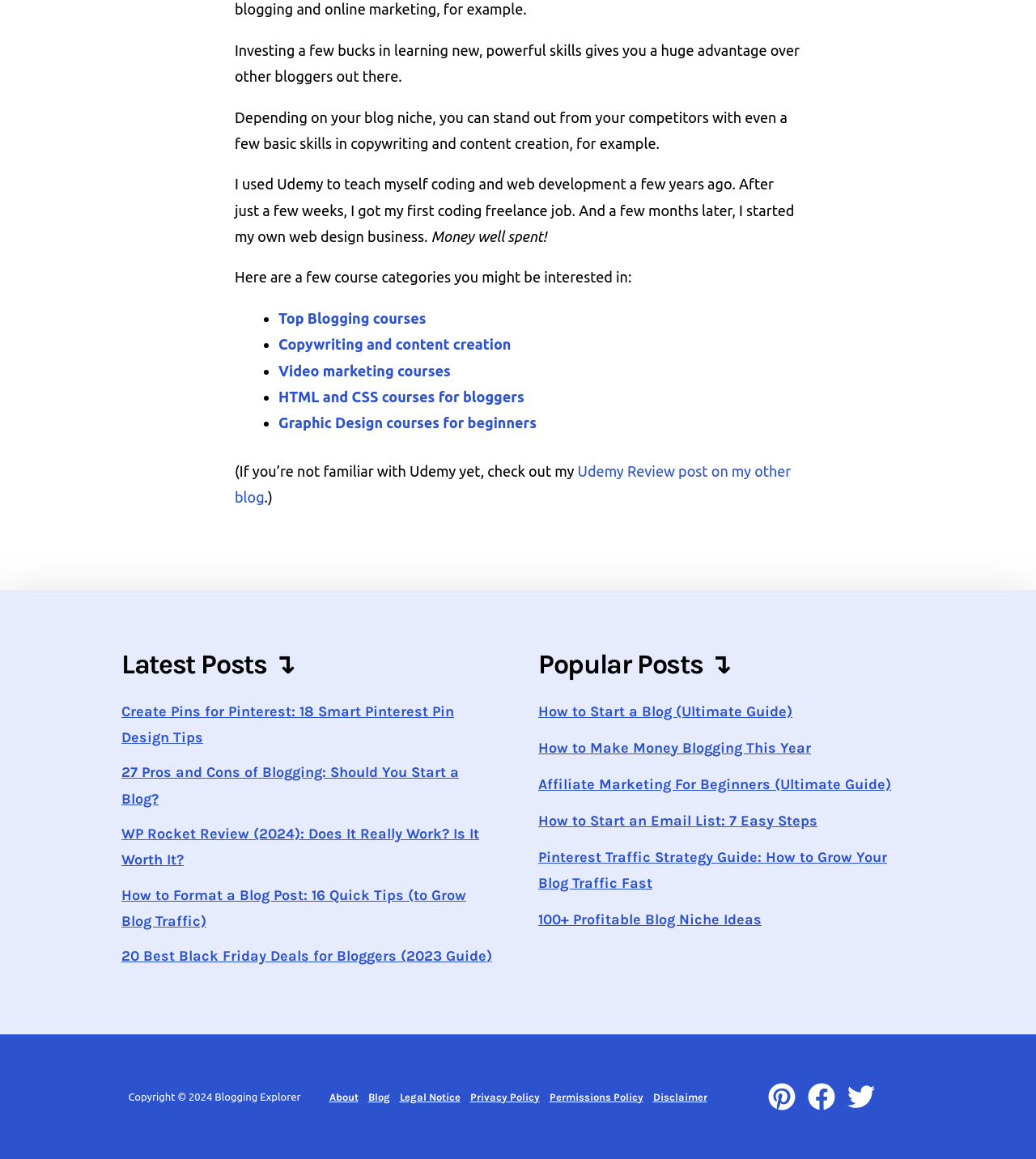What is the purpose of the links under 'Latest Posts'?
Refer to the image and offer an in-depth and detailed answer to the question.

The links under 'Latest Posts' appear to be a list of recent blog posts, with titles such as 'Create Pins for Pinterest: 18 Smart Pinterest Pin Design Tips' and '27 Pros and Cons of Blogging: Should You Start a Blog?'. The purpose of these links is to allow users to access and read these blog posts.